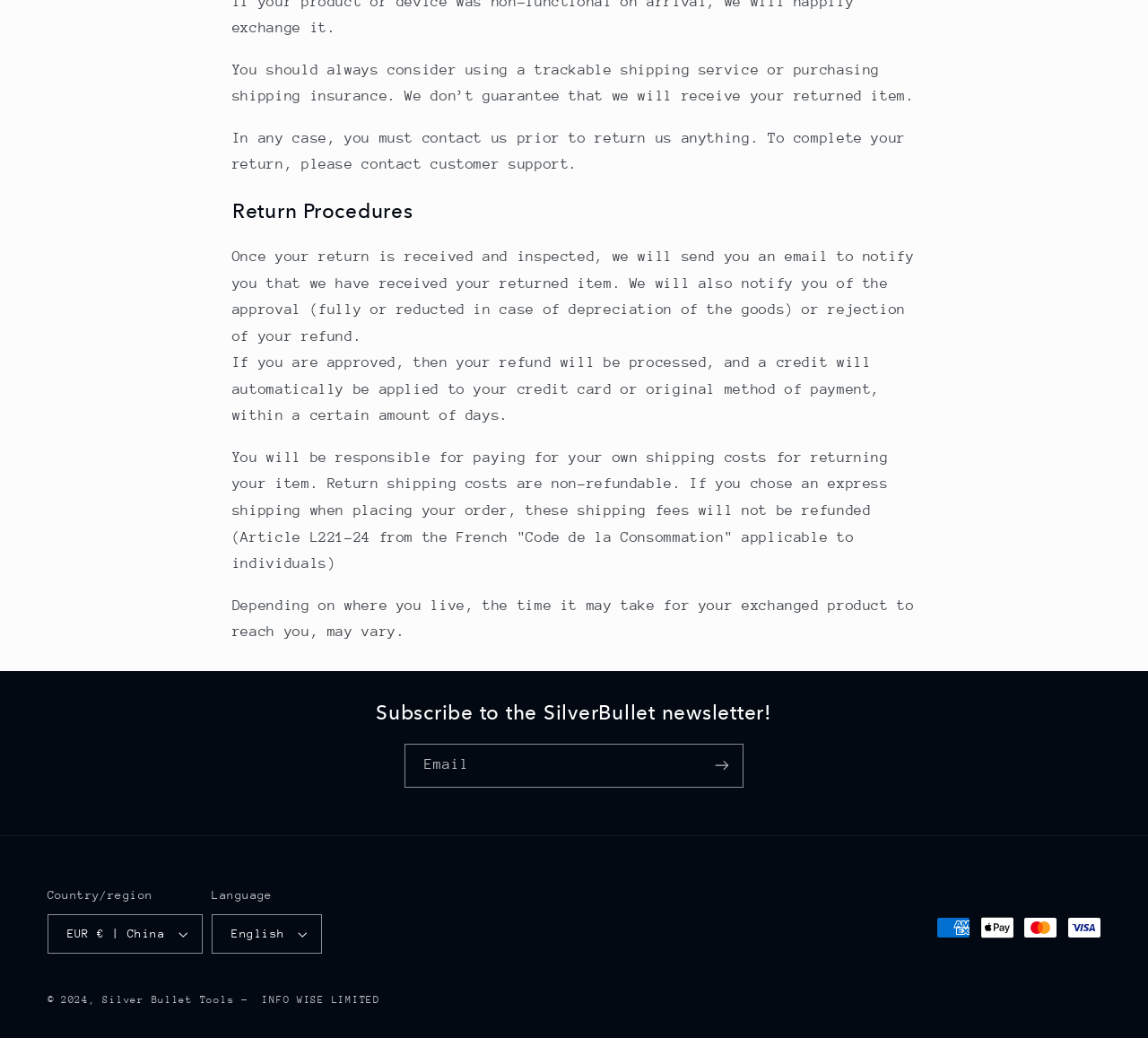Bounding box coordinates should be provided in the format (top-left x, top-left y, bottom-right x, bottom-right y) with all values between 0 and 1. Identify the bounding box for this UI element: English

[0.185, 0.881, 0.281, 0.919]